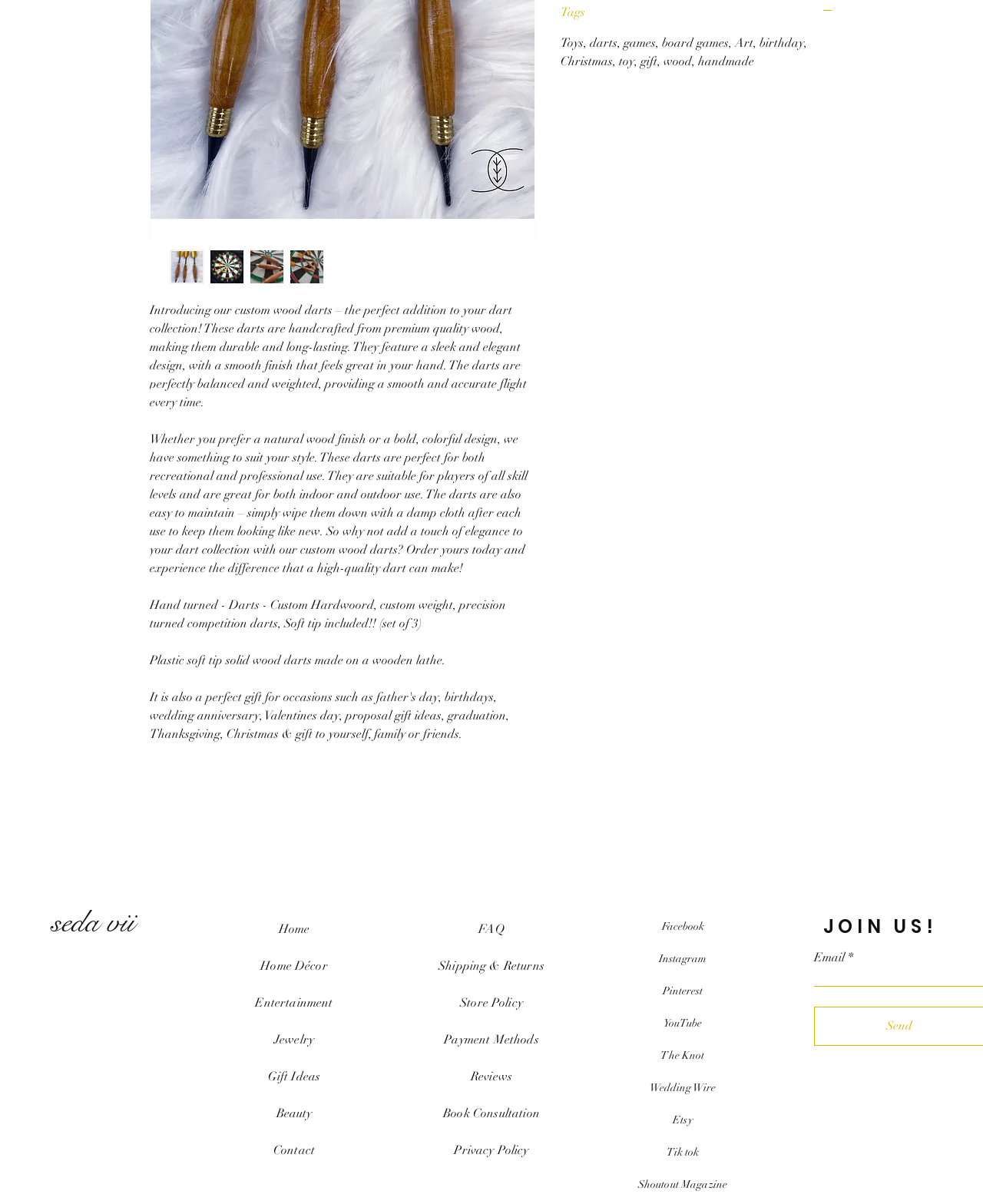Based on the element description, predict the bounding box coordinates (top-left x, top-left y, bottom-right x, bottom-right y) for the UI element in the screenshot: Shoutout Magazine

[0.649, 0.978, 0.74, 0.989]